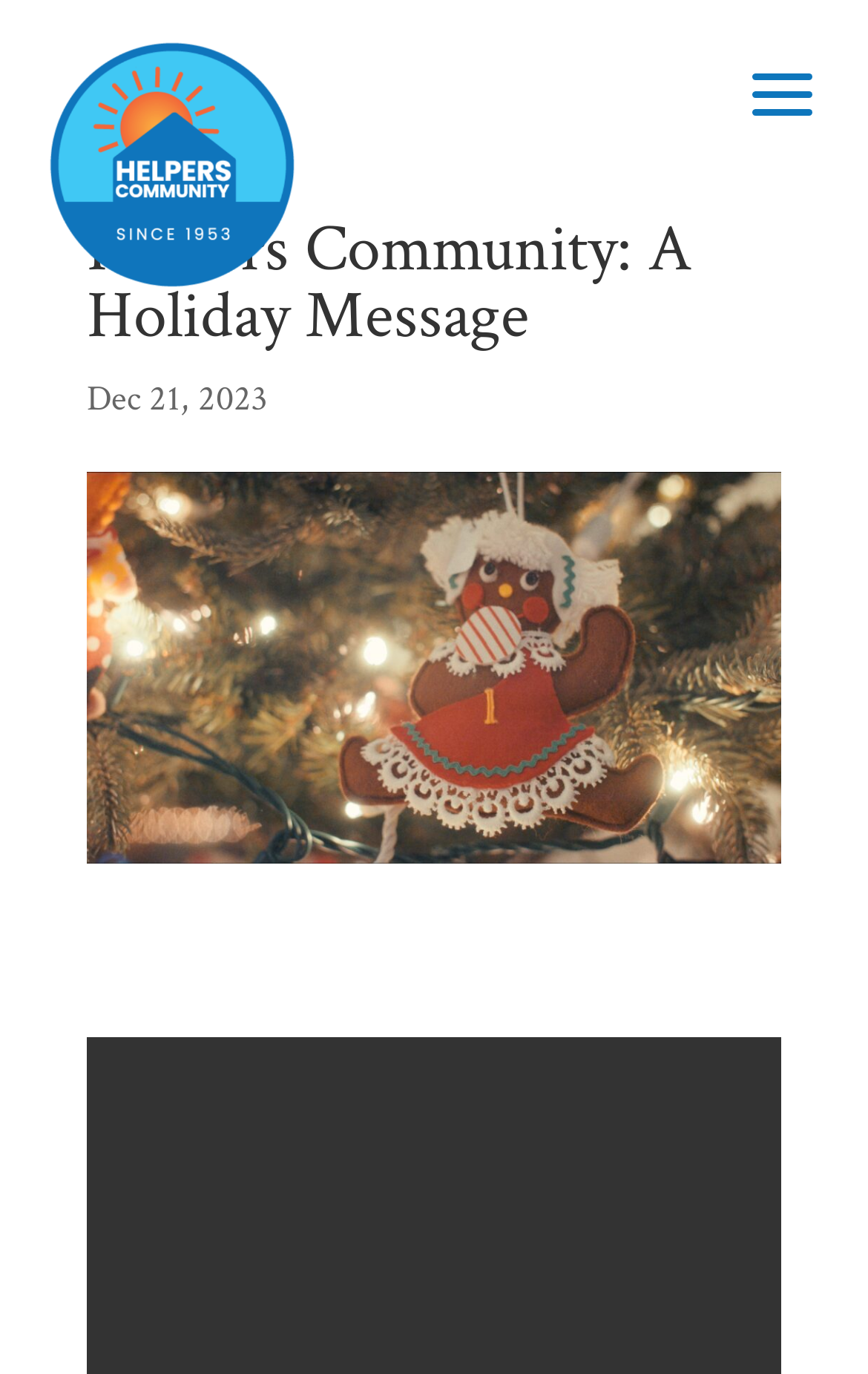Based on the provided description, "alt="Helpers Community" title="Helpers Community"", find the bounding box of the corresponding UI element in the screenshot.

[0.051, 0.045, 0.346, 0.191]